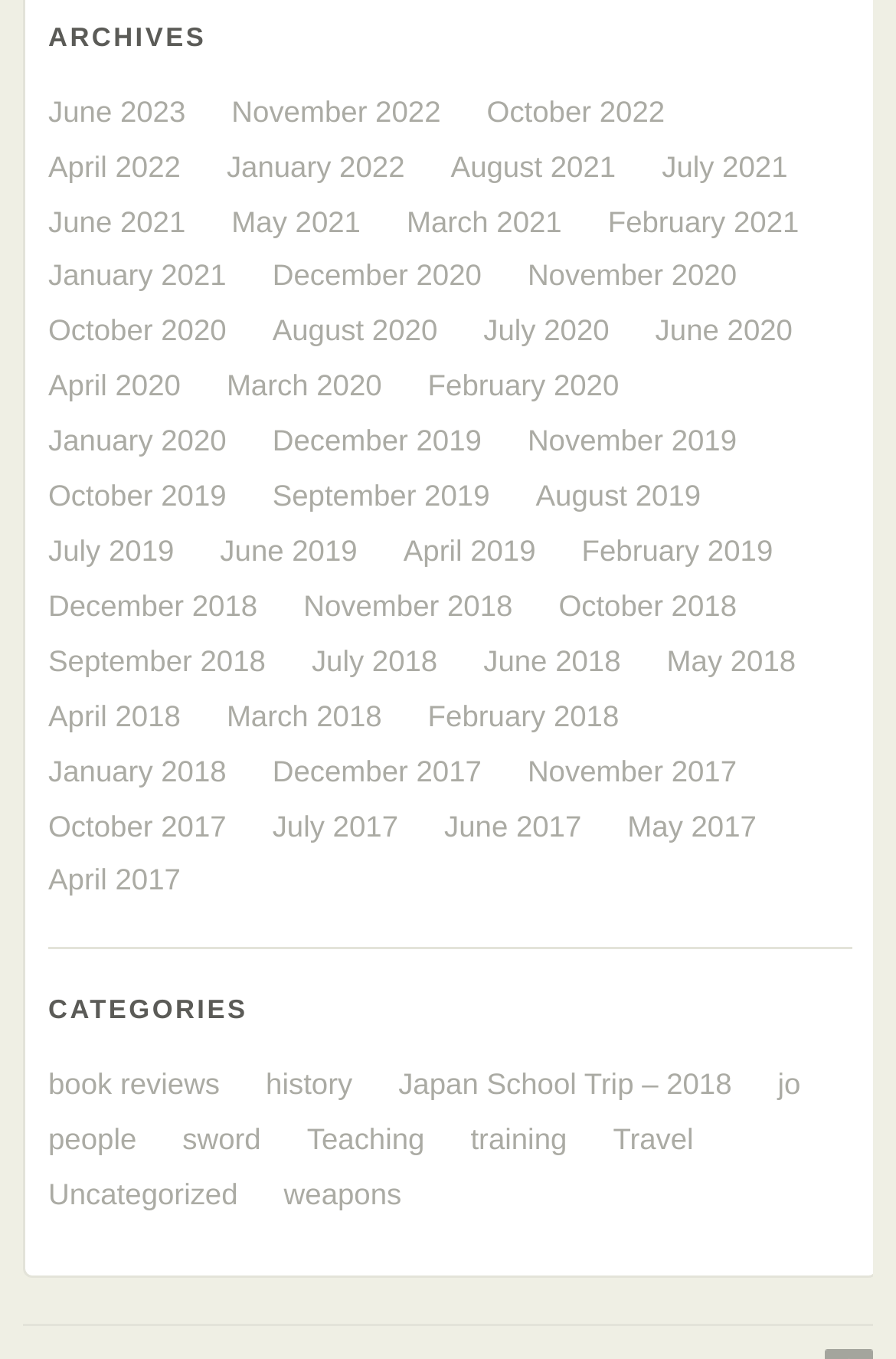Please examine the image and answer the question with a detailed explanation:
How many archive links are there?

I counted the number of links under the 'ARCHIVES' heading, and there are 28 links, each representing a month and year.